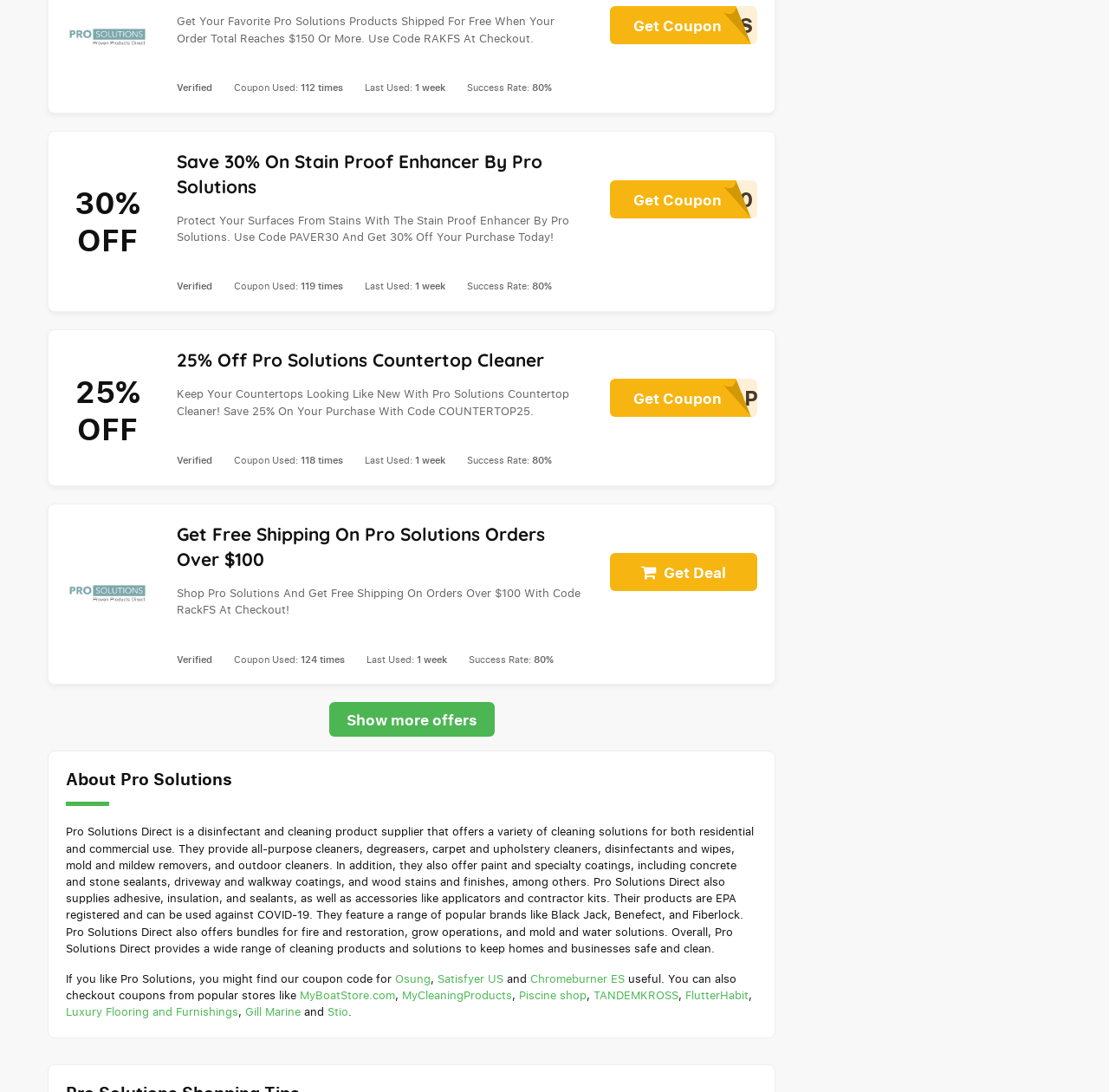Provide your answer in a single word or phrase: 
How many times was the coupon RAKFS used?

112 times